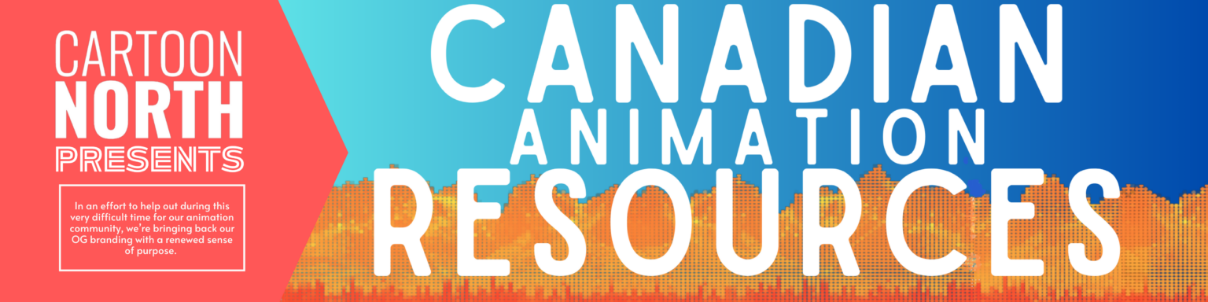What is the purpose of Cartoon North?
Using the image, provide a concise answer in one word or a short phrase.

Supporting animation community